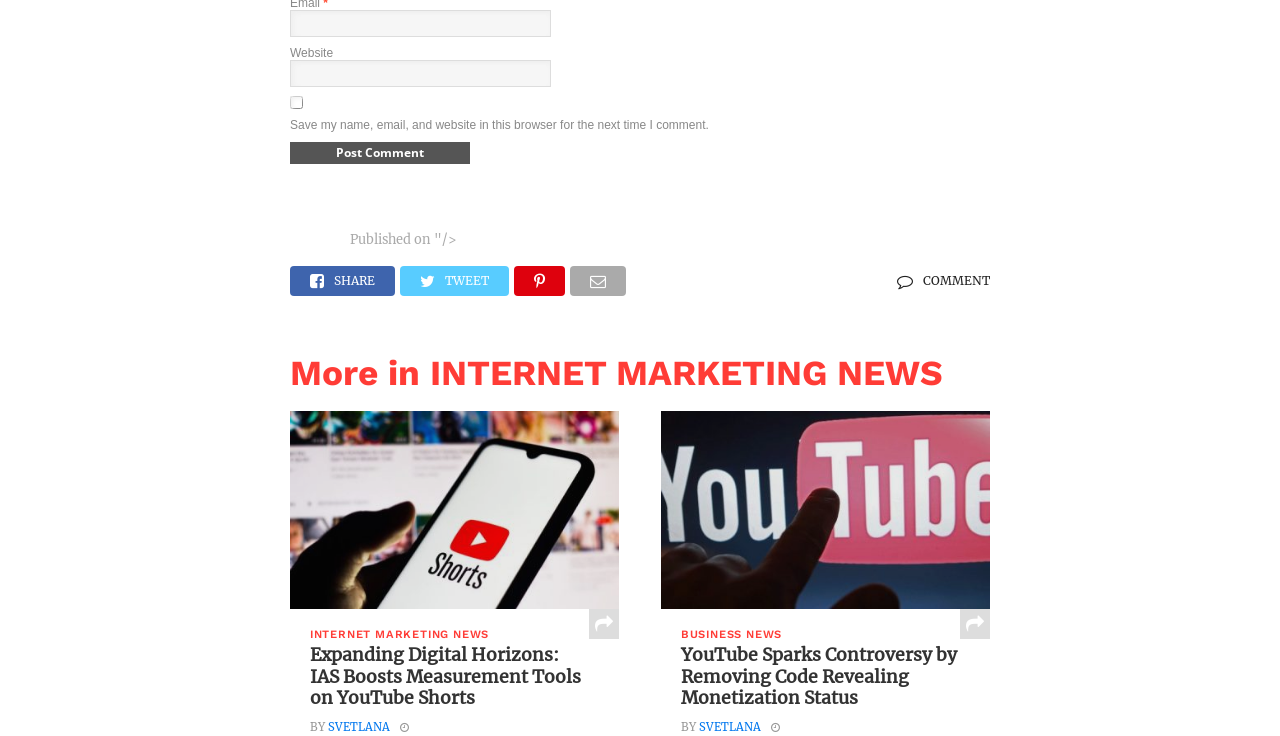Use one word or a short phrase to answer the question provided: 
What is the category of the article 'Expanding Digital Horizons: IAS Boosts Measurement Tools on YouTube Shorts'?

INTERNET MARKETING NEWS